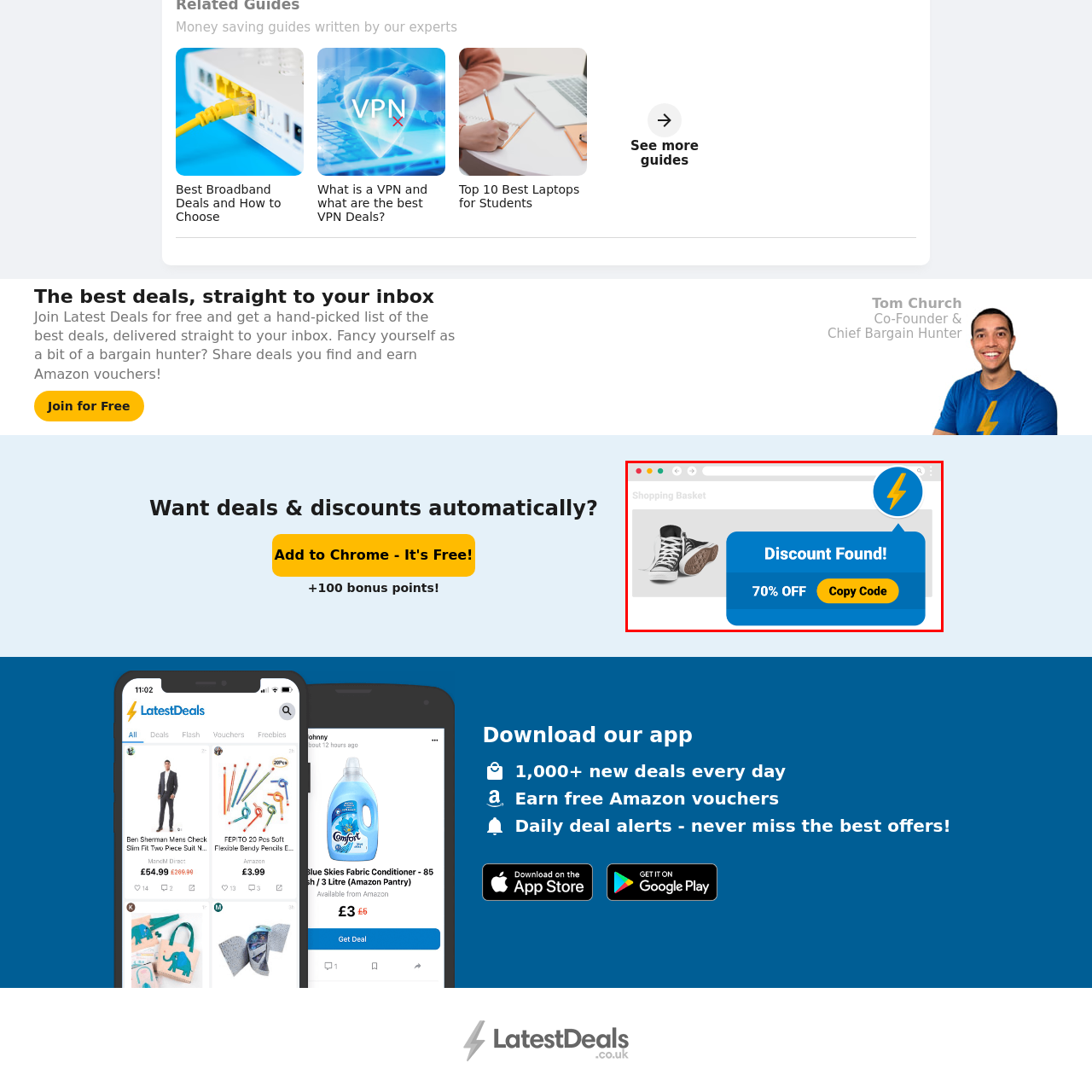Look at the image enclosed within the red outline and answer the question with a single word or phrase:
What is the purpose of the 'Copy Code' button?

To apply the discount